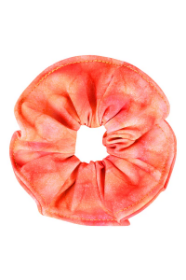What is the inspiration behind this scrunchie collection?
Please answer using one word or phrase, based on the screenshot.

Mermaid themes